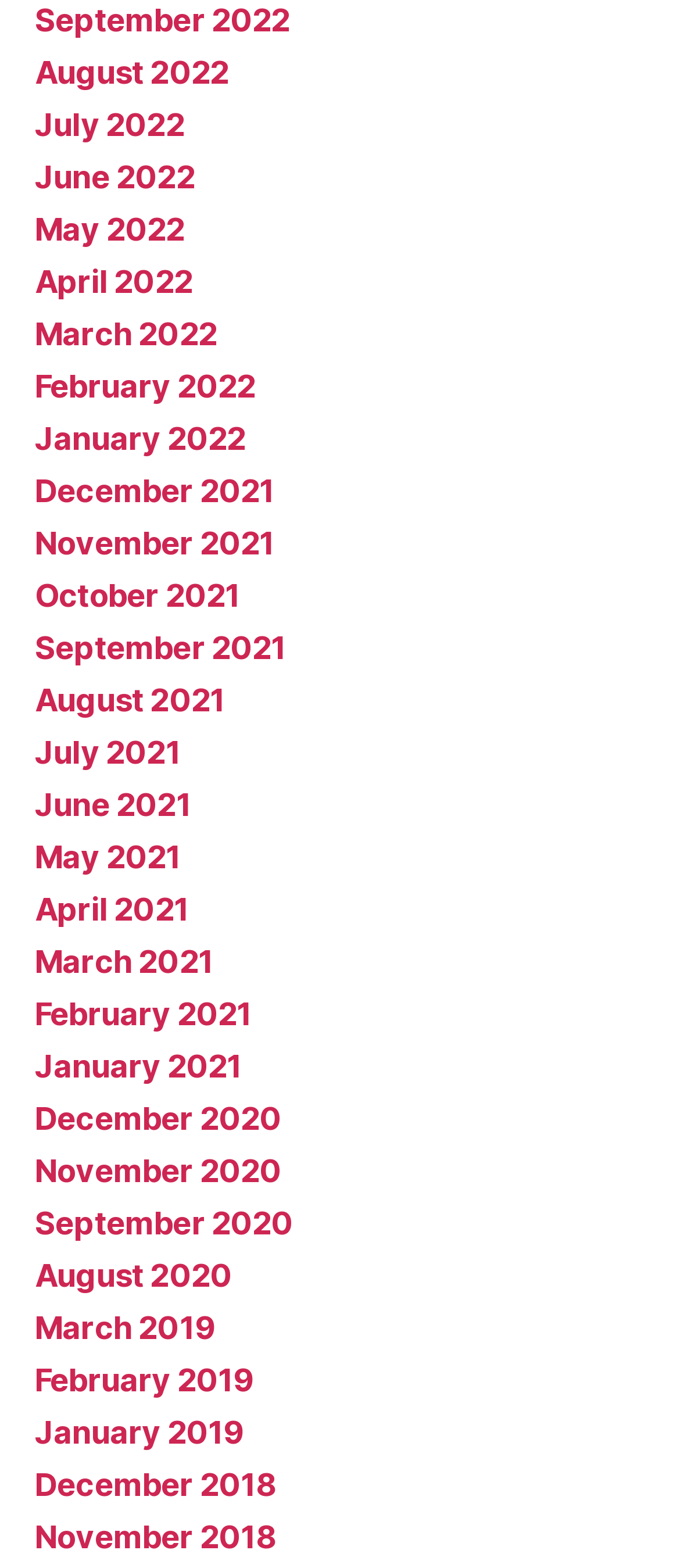Can you pinpoint the bounding box coordinates for the clickable element required for this instruction: "Check January 2019"? The coordinates should be four float numbers between 0 and 1, i.e., [left, top, right, bottom].

[0.051, 0.902, 0.358, 0.925]